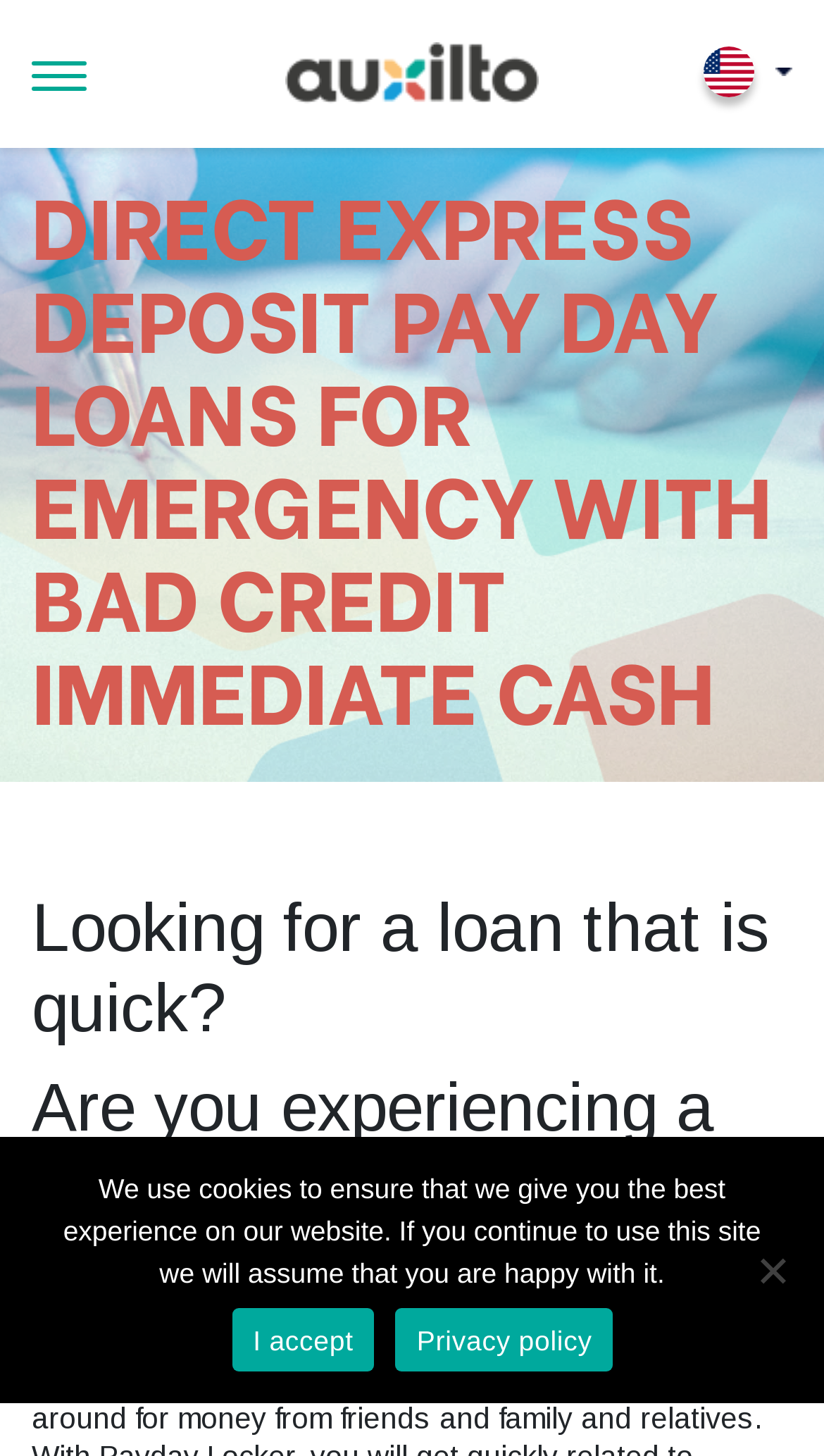Provide a brief response in the form of a single word or phrase:
Is there a logo on this webpage?

Yes